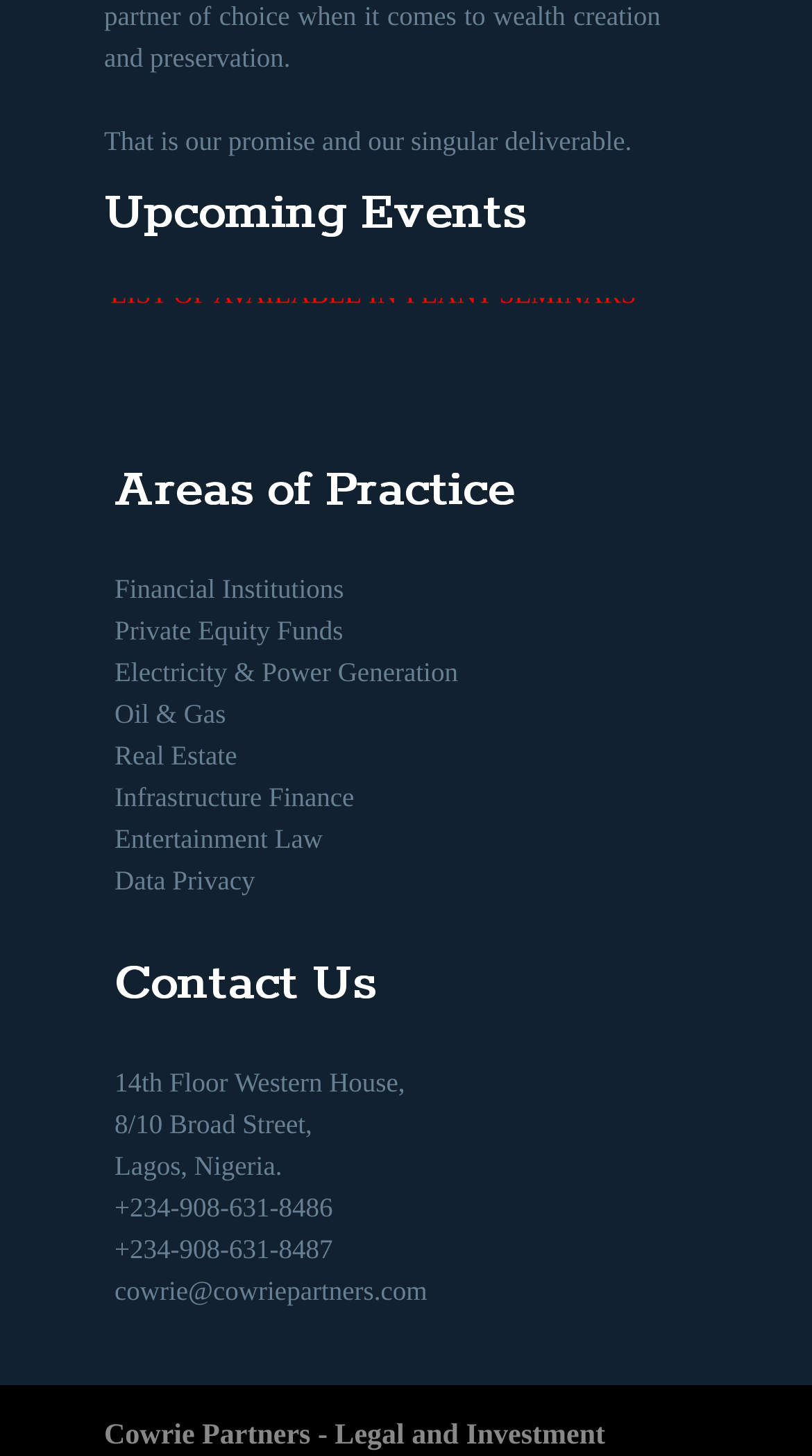How many areas of practice are listed?
Please answer the question with a detailed and comprehensive explanation.

The areas of practice are listed as links below the 'Areas of Practice' heading. There are 8 links, namely 'Financial Institutions', 'Private Equity Funds', 'Electricity & Power Generation', 'Oil & Gas', 'Real Estate', 'Infrastructure Finance', 'Entertainment Law', and 'Data Privacy'.